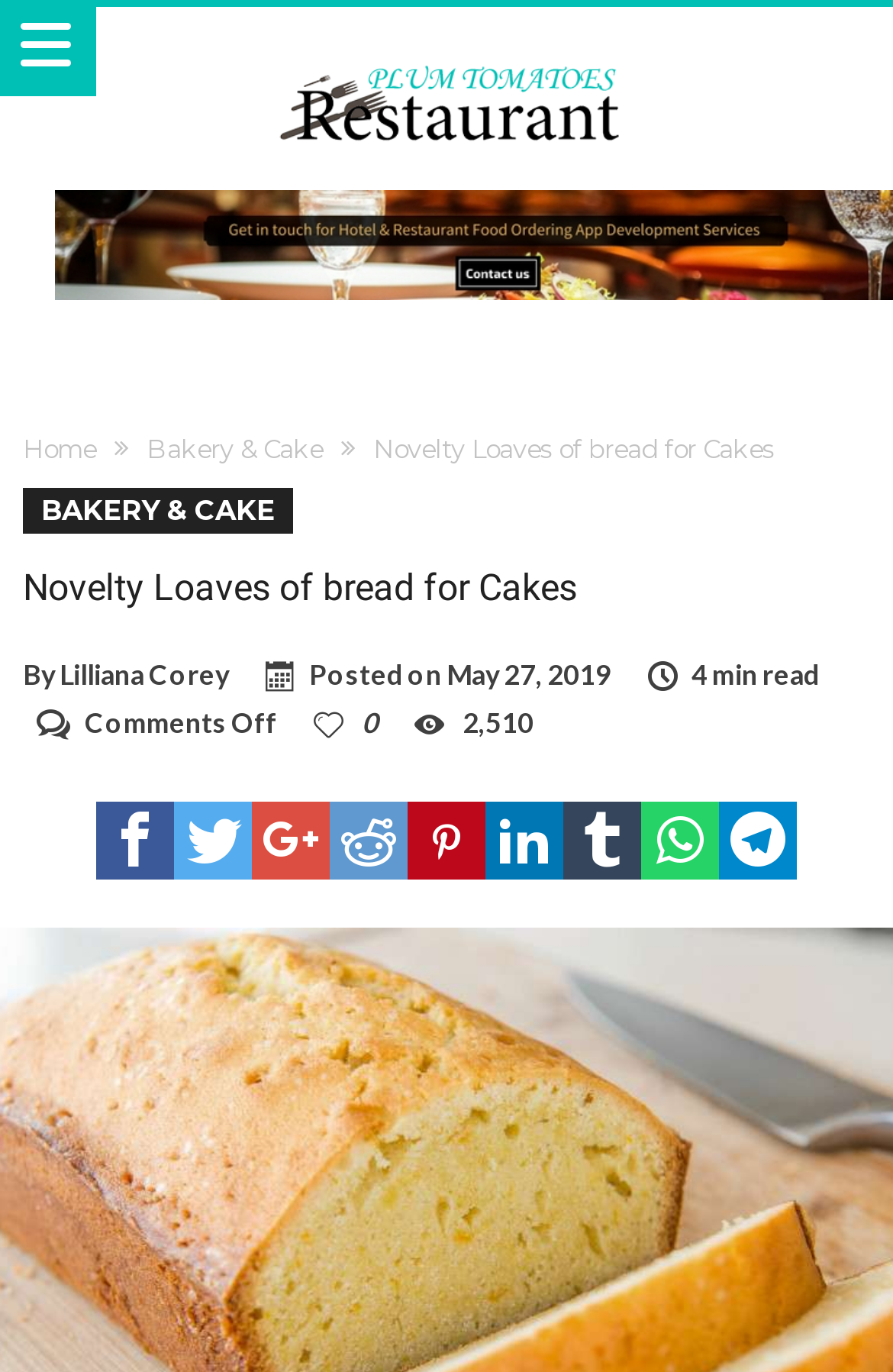Determine the bounding box coordinates for the UI element described. Format the coordinates as (top-left x, top-left y, bottom-right x, bottom-right y) and ensure all values are between 0 and 1. Element description: parent_node: 0

[0.336, 0.515, 0.405, 0.54]